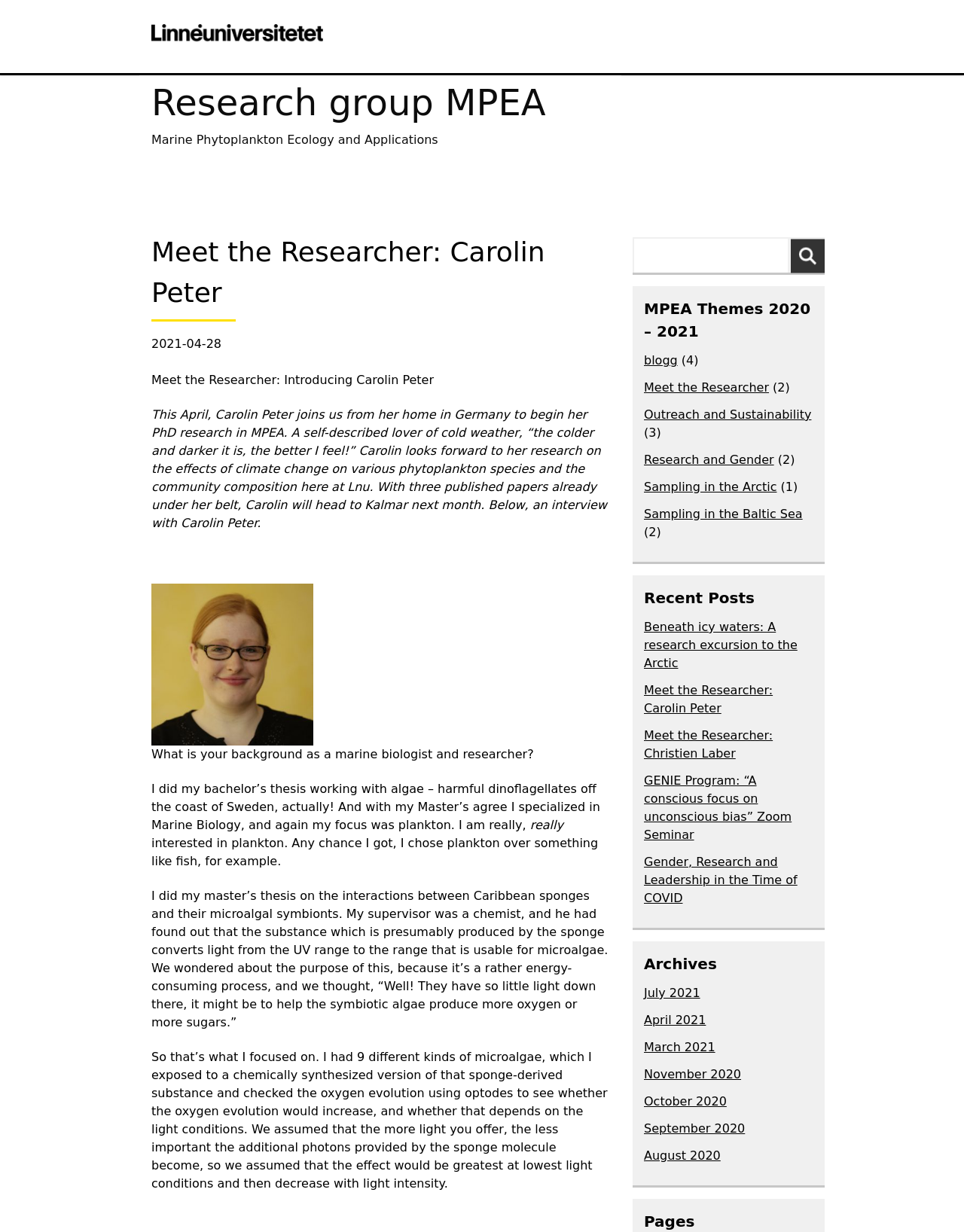Use a single word or phrase to answer the question: How many posts are listed under 'Recent Posts'?

5